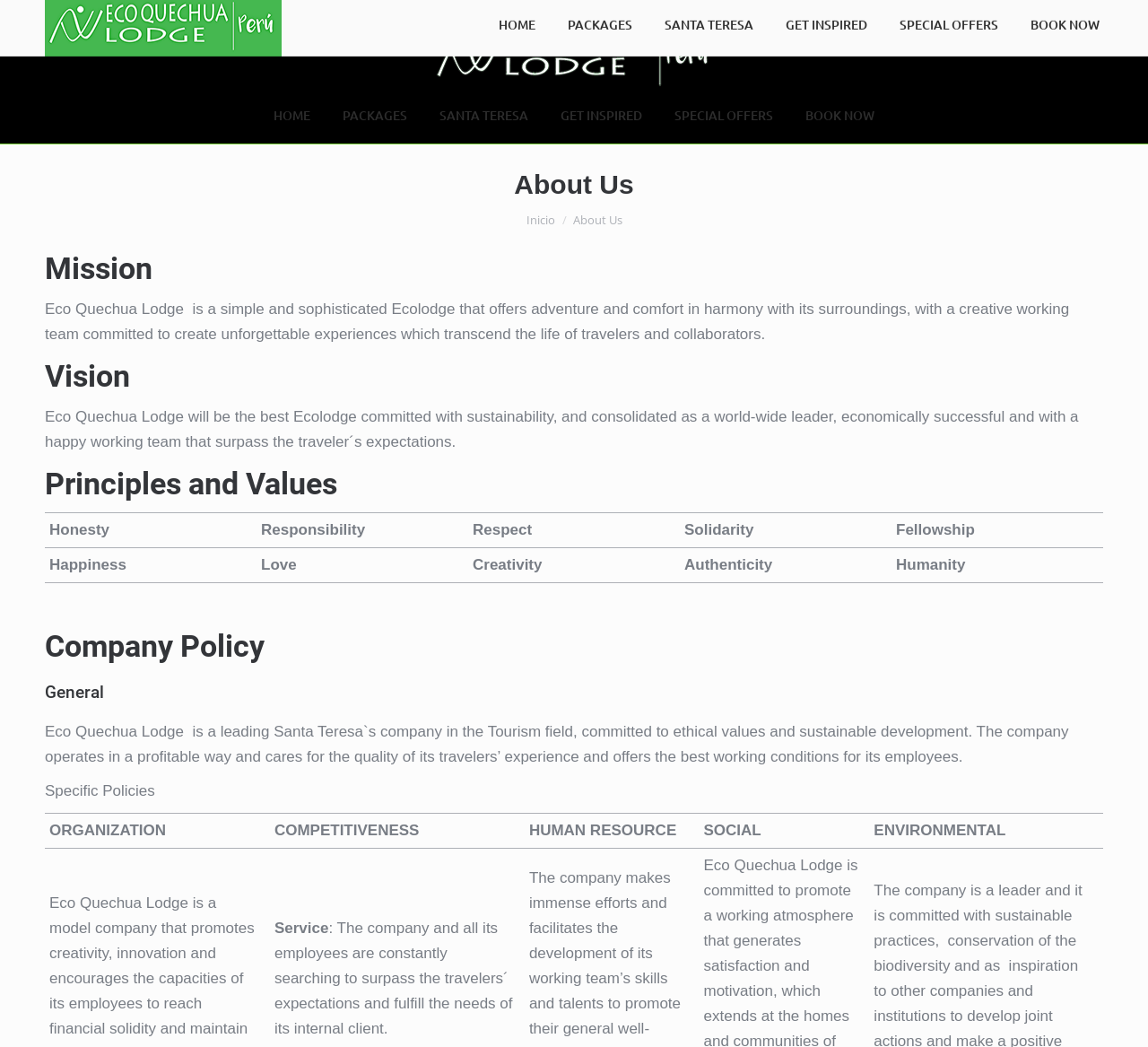Locate the bounding box coordinates of the region to be clicked to comply with the following instruction: "Click BOOK NOW". The coordinates must be four float numbers between 0 and 1, in the form [left, top, right, bottom].

[0.698, 0.099, 0.765, 0.122]